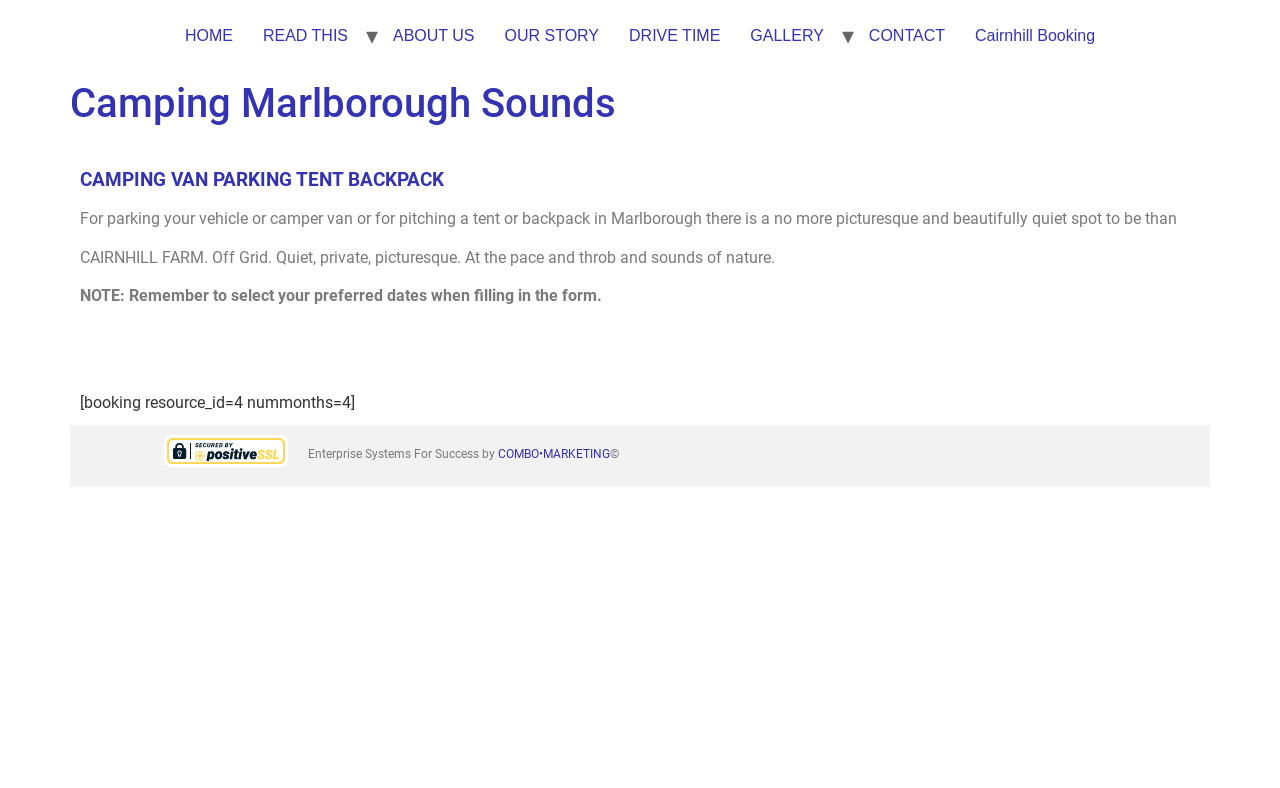Determine the bounding box coordinates of the clickable element to complete this instruction: "read more about the farm". Provide the coordinates in the format of four float numbers between 0 and 1, [left, top, right, bottom].

[0.194, 0.02, 0.284, 0.071]